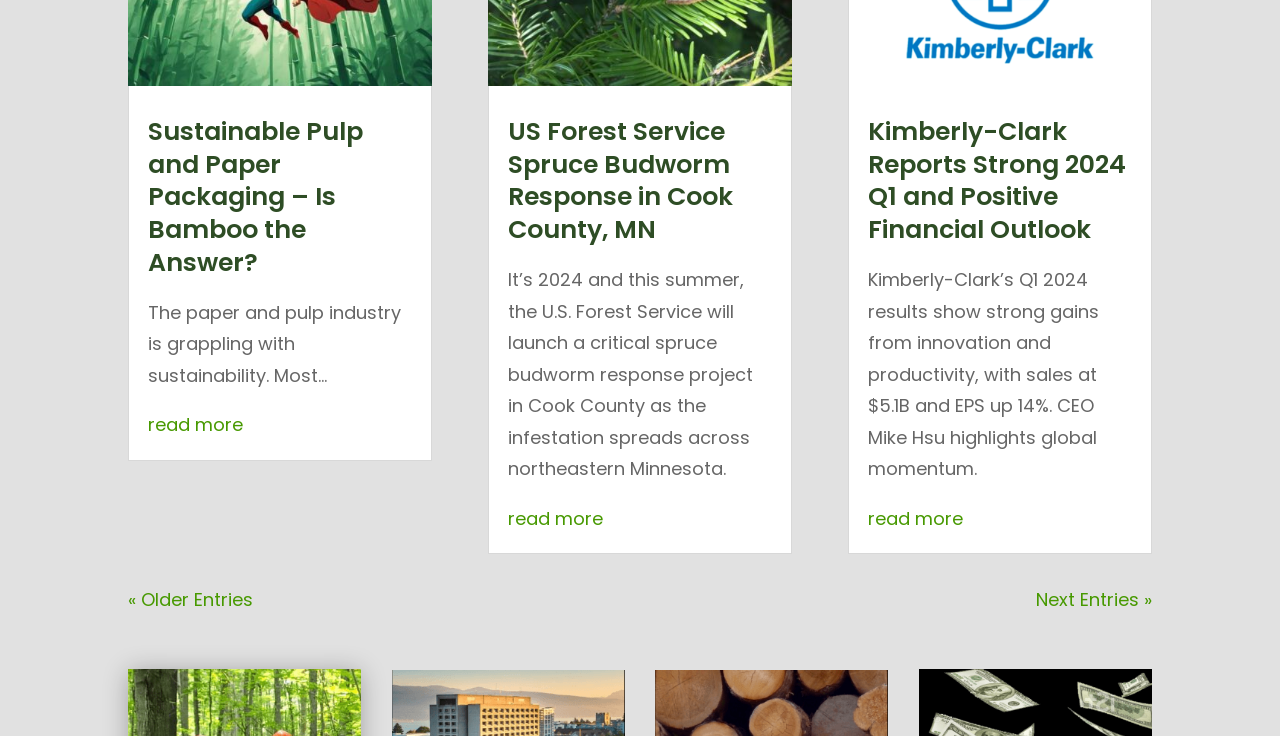Use a single word or phrase to answer the question: What navigation options are available at the bottom of the page?

« Older Entries and Next Entries »